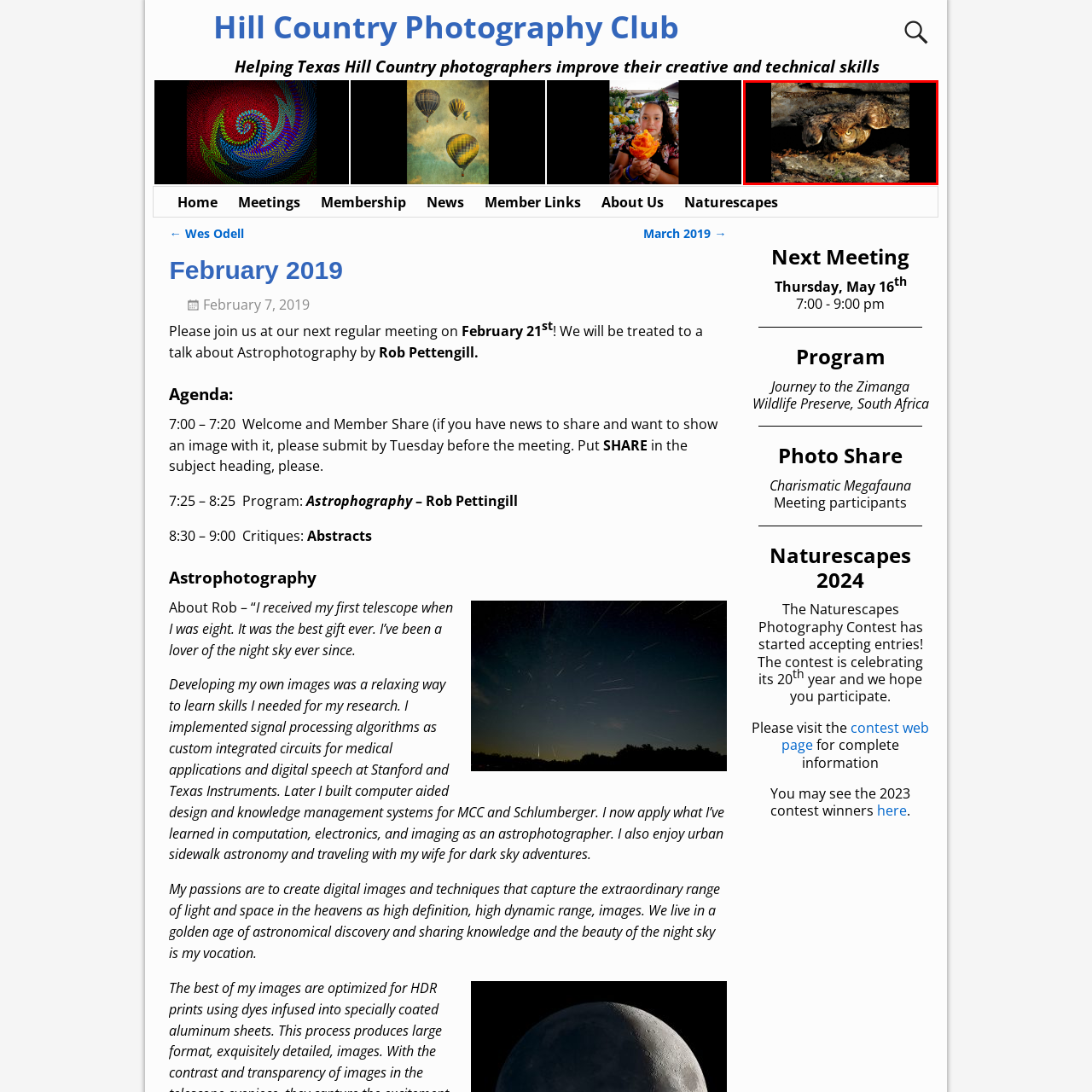Create a detailed narrative of the image inside the red-lined box.

In this stunning wildlife photograph, a great horned owl is captured preparing to take flight. The owl is nestled against a rocky outcrop, its powerful wings spread wide, emphasizing its readiness to soar. The bird's distinctive features, including its piercing yellow eyes and tufted ears, are prominently displayed, showcasing the beauty of this majestic creature. The setting is enriched by earthy tones of the rocks and surrounding foliage, contributing to the serene yet dynamic atmosphere of the scene. This image is part of the Hill Country Photography Club's efforts to highlight the wildlife of Texas Hill Country, showcasing the skill and artistry of local photographers in capturing nature's wonders.